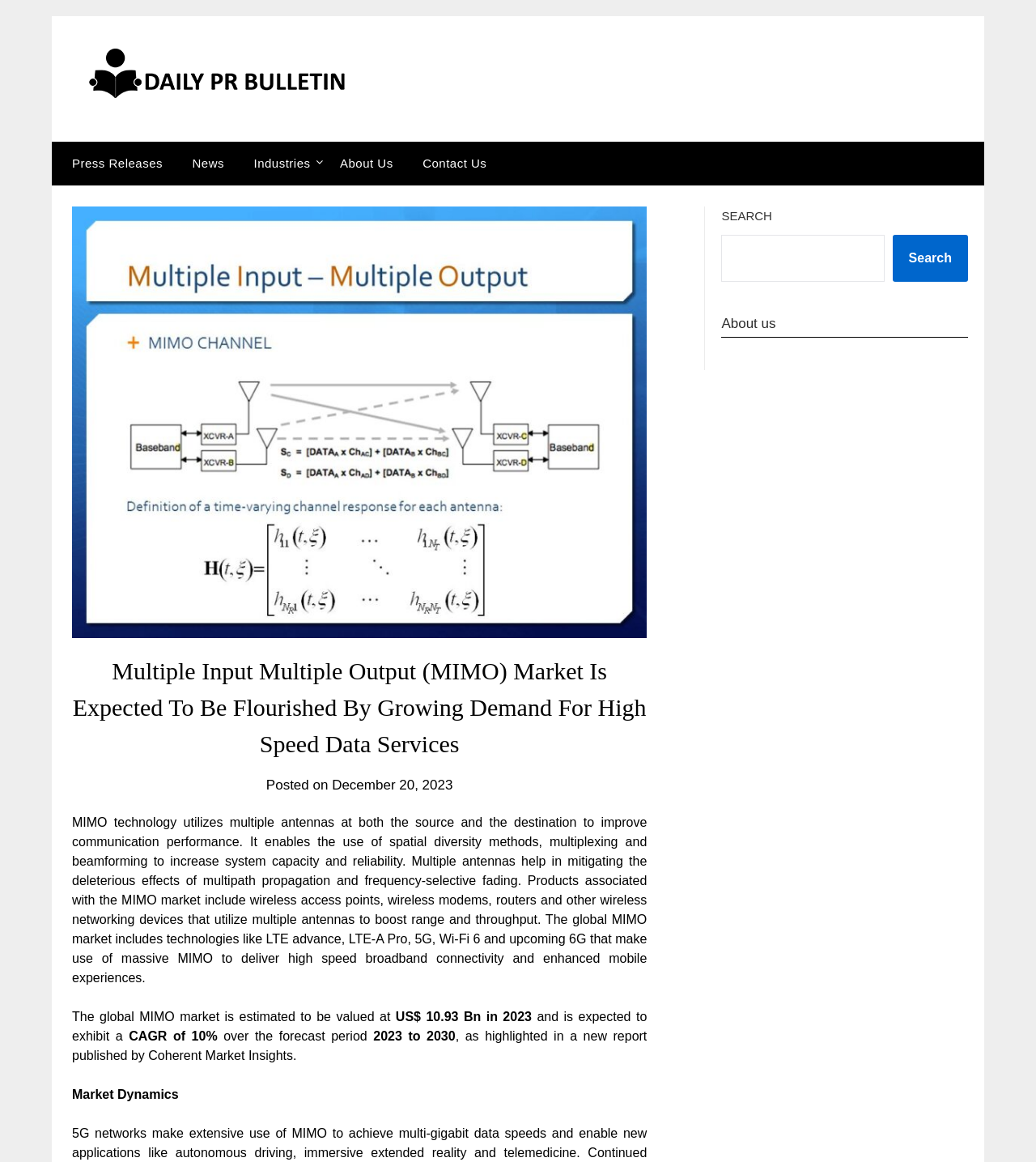Give an extensive and precise description of the webpage.

The webpage appears to be a market research report on the Multiple Input Multiple Output (MIMO) market. At the top, there are six links: '', 'Press Releases', 'News', 'Industries', 'About Us', and 'Contact Us', which are aligned horizontally and take up a significant portion of the top section.

Below these links, there is a header section that spans almost the entire width of the page. Within this section, there is a main heading that reads, "Multiple Input Multiple Output (MIMO) Market Is Expected To Be Flourished By Growing Demand For High Speed Data Services." This heading is followed by a subheading that indicates the date of posting, "Posted on December 20, 2023."

The main content of the page is divided into several paragraphs. The first paragraph explains the concept of MIMO technology, its benefits, and its applications in wireless networking devices. The subsequent paragraphs discuss the global MIMO market, including its estimated value in 2023, expected growth rate, and forecast period.

On the right side of the page, there is a complementary section that takes up about a quarter of the page's width. Within this section, there is a search bar with a "SEARCH" label and a "Search" button. Above the search bar, there is a heading that reads, "About us."

Overall, the webpage appears to be a formal market research report with a clear structure and concise content.